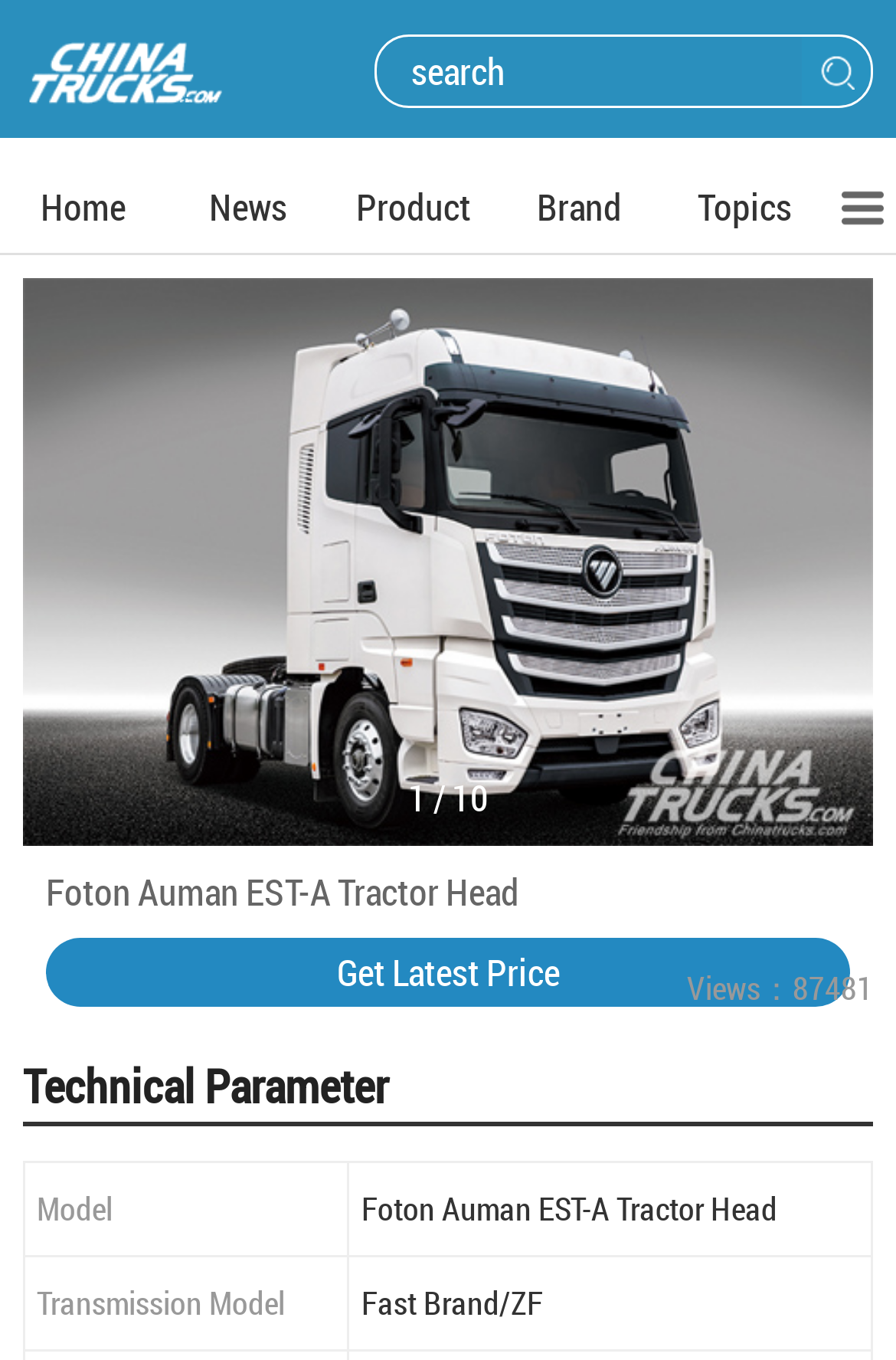Find the UI element described as: "name="dosubmit"" and predict its bounding box coordinates. Ensure the coordinates are four float numbers between 0 and 1, [left, top, right, bottom].

[0.895, 0.027, 0.972, 0.078]